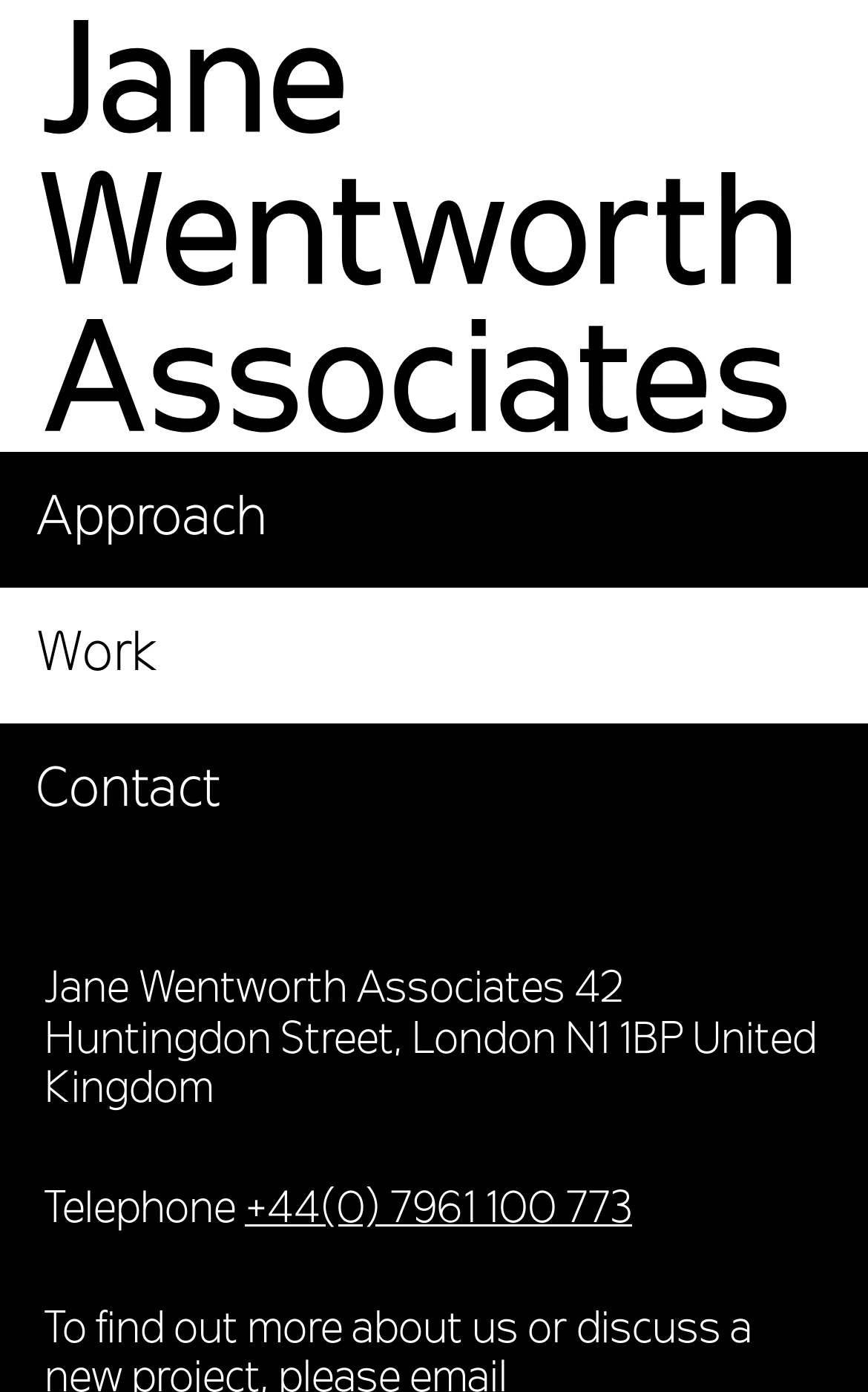Show the bounding box coordinates for the HTML element described as: "Approach".

[0.0, 0.325, 1.0, 0.423]